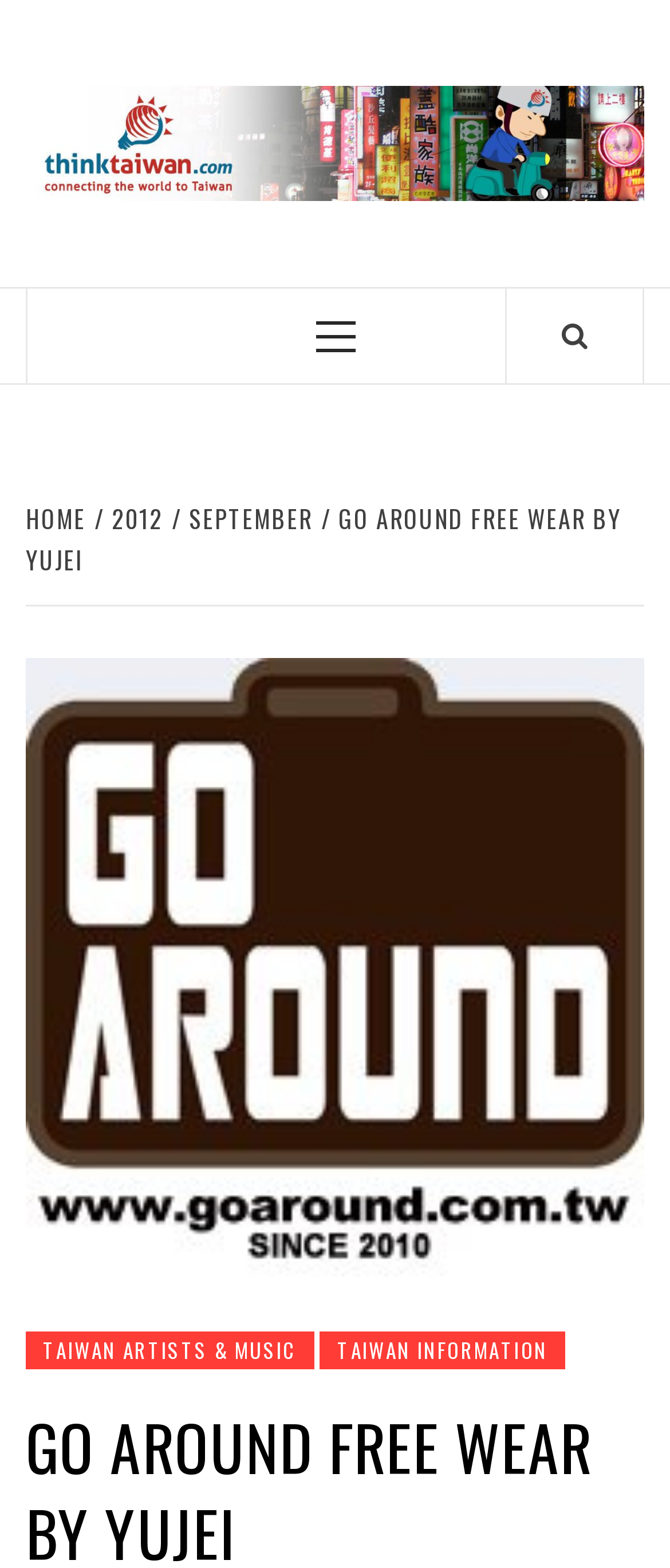What is the purpose of the button at the top-center of the webpage?
Provide a detailed and extensive answer to the question.

The button at the top-center of the webpage has the text 'Primary Menu' and controls an element with the ID 'primary-menu', suggesting that it is used to open or navigate to a primary menu section.